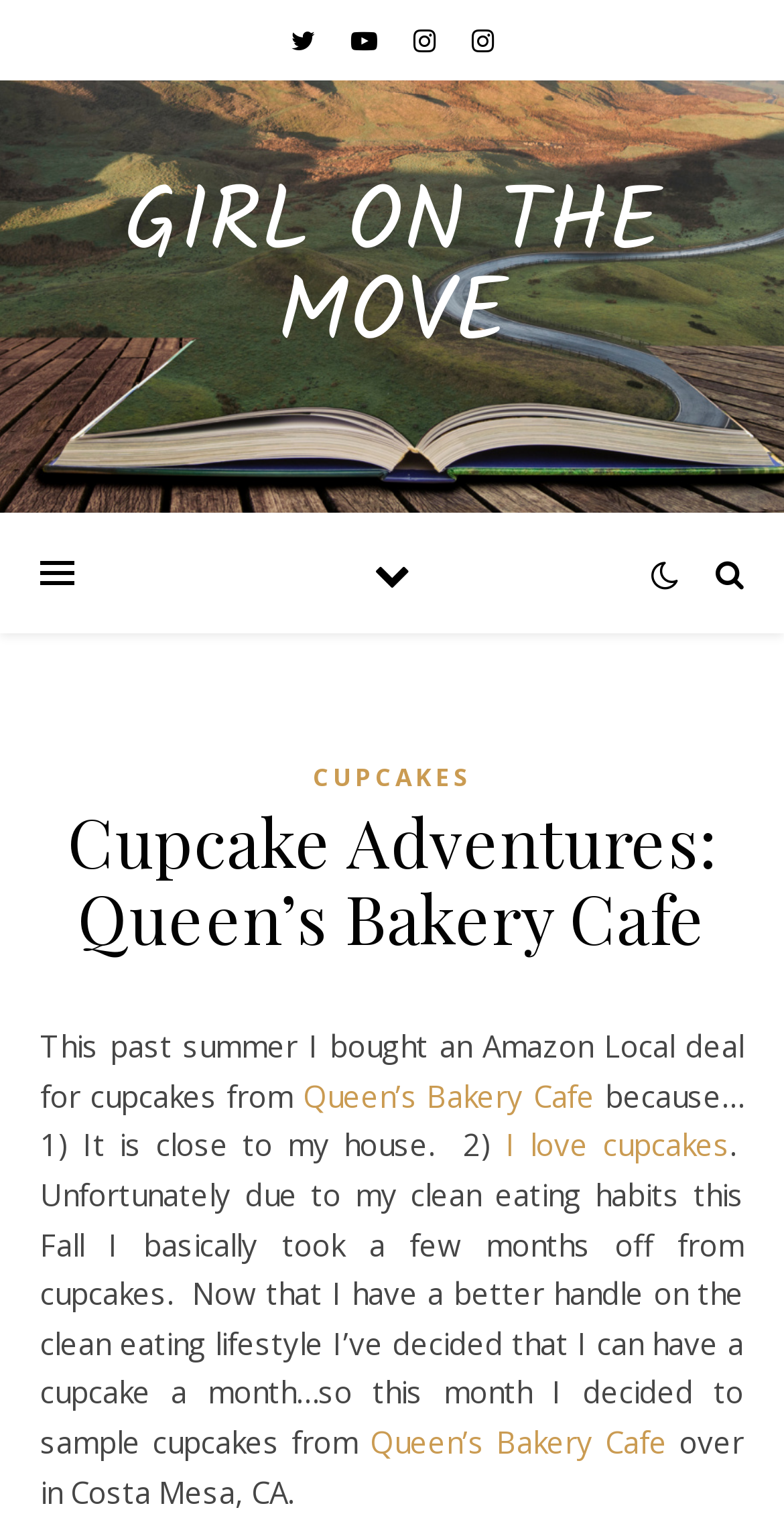Why did the author take a break from cupcakes?
Please provide a single word or phrase in response based on the screenshot.

Clean eating habits